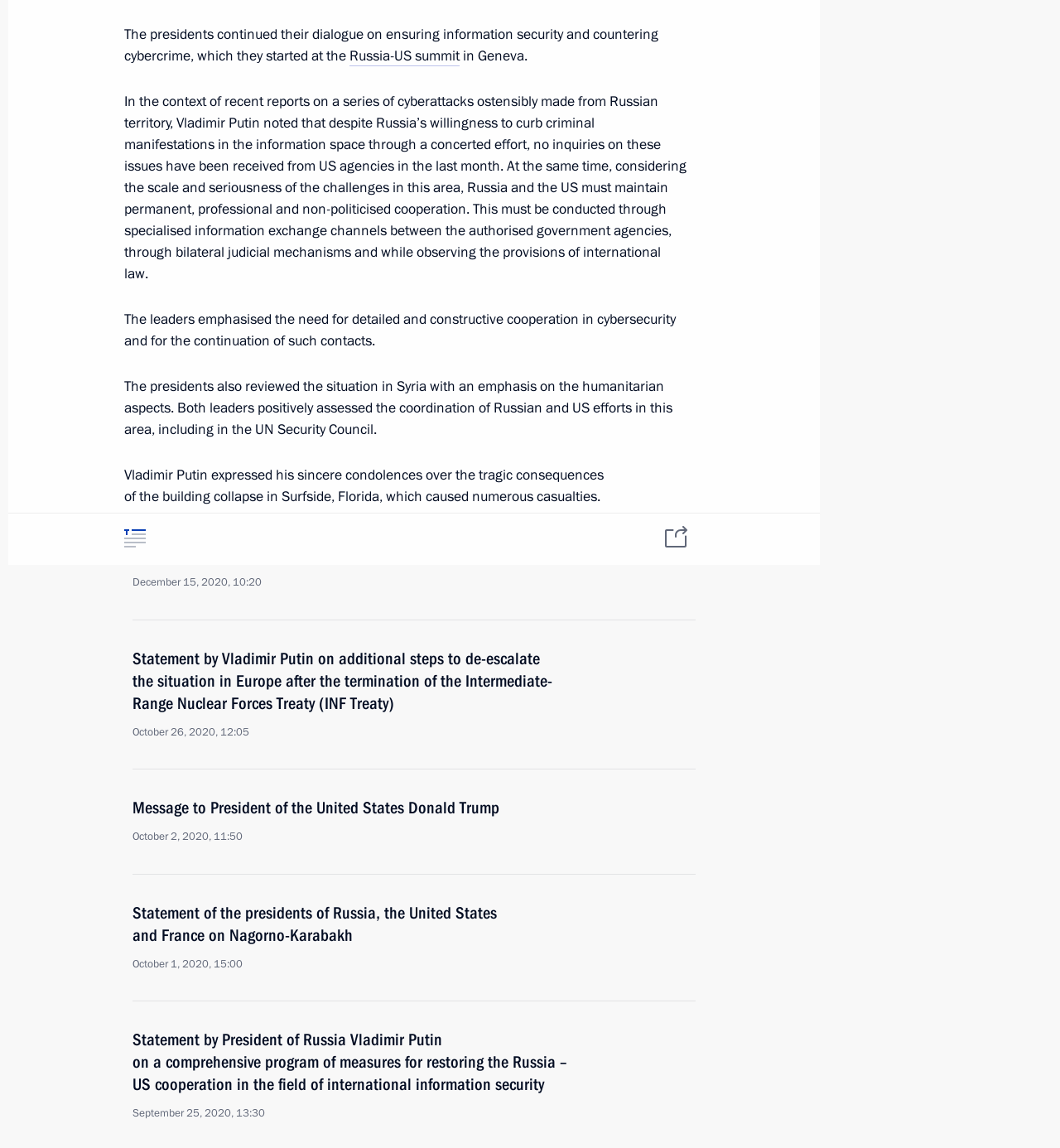Respond concisely with one word or phrase to the following query:
What is the purpose of the 'Version for People with Disabilities' link?

Accessibility